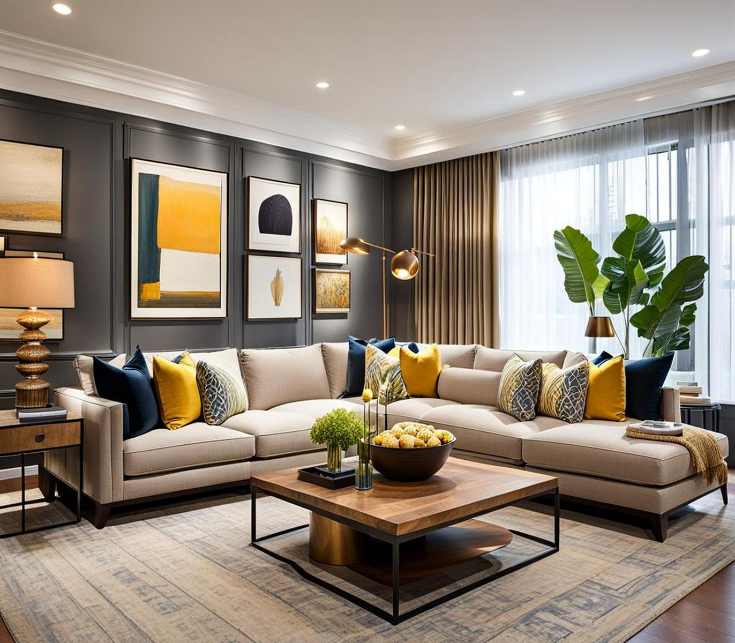What is on top of the wooden coffee table? Analyze the screenshot and reply with just one word or a short phrase.

Decorative bowl of fruit and a plant